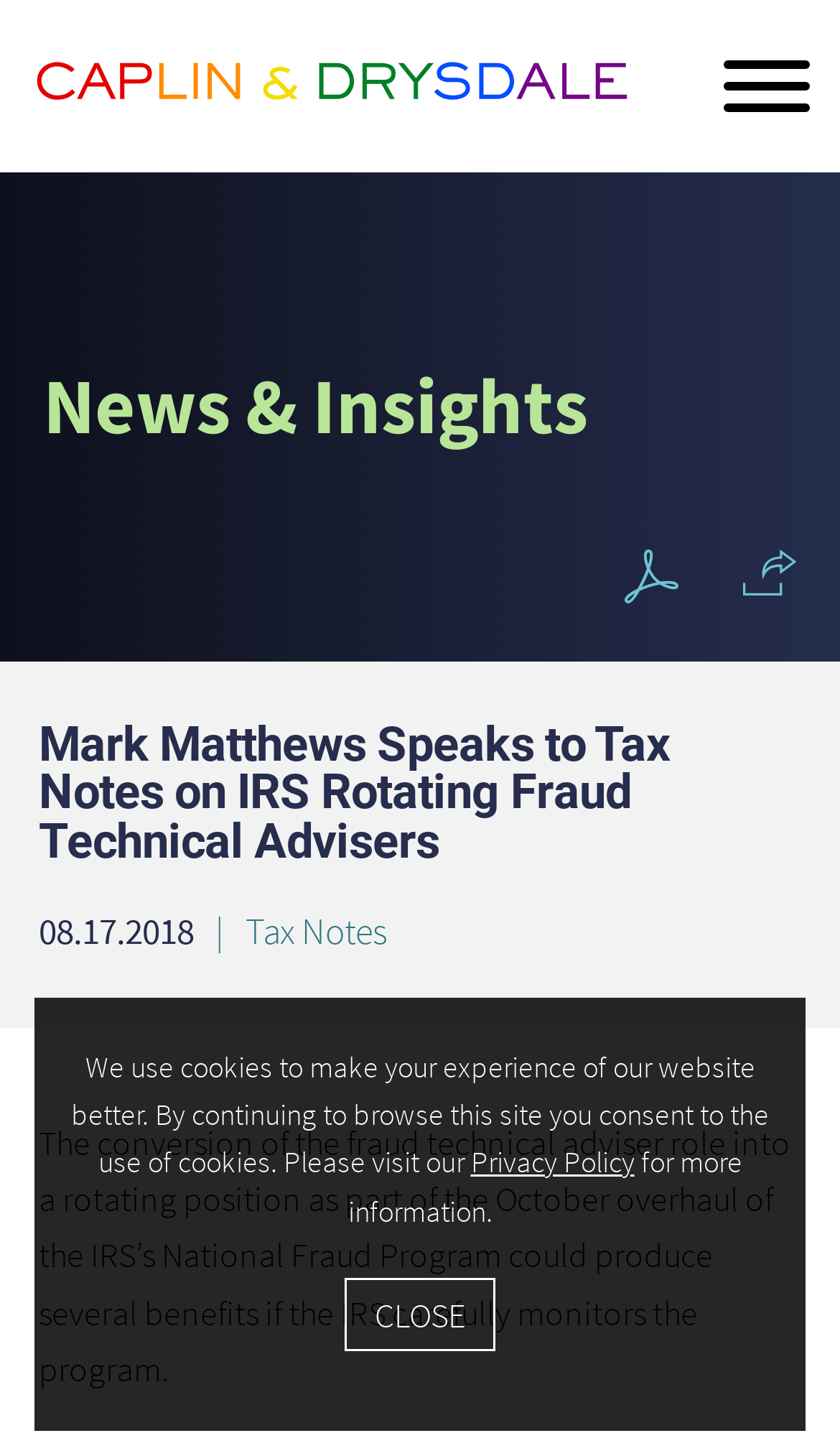Specify the bounding box coordinates of the region I need to click to perform the following instruction: "Click the Menu button". The coordinates must be four float numbers in the range of 0 to 1, i.e., [left, top, right, bottom].

[0.851, 0.039, 0.974, 0.083]